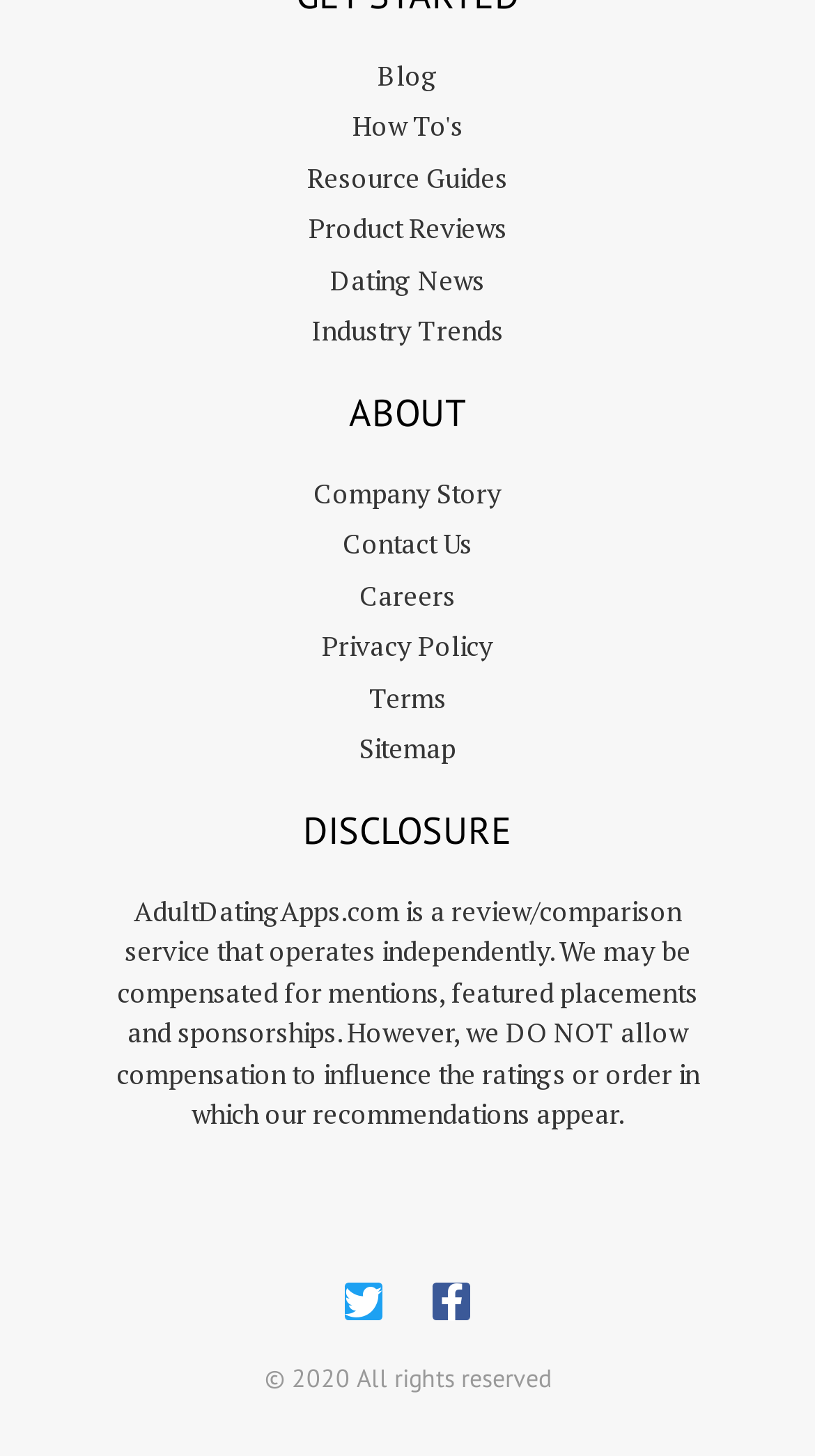Highlight the bounding box coordinates of the region I should click on to meet the following instruction: "view terms".

[0.128, 0.466, 0.872, 0.494]